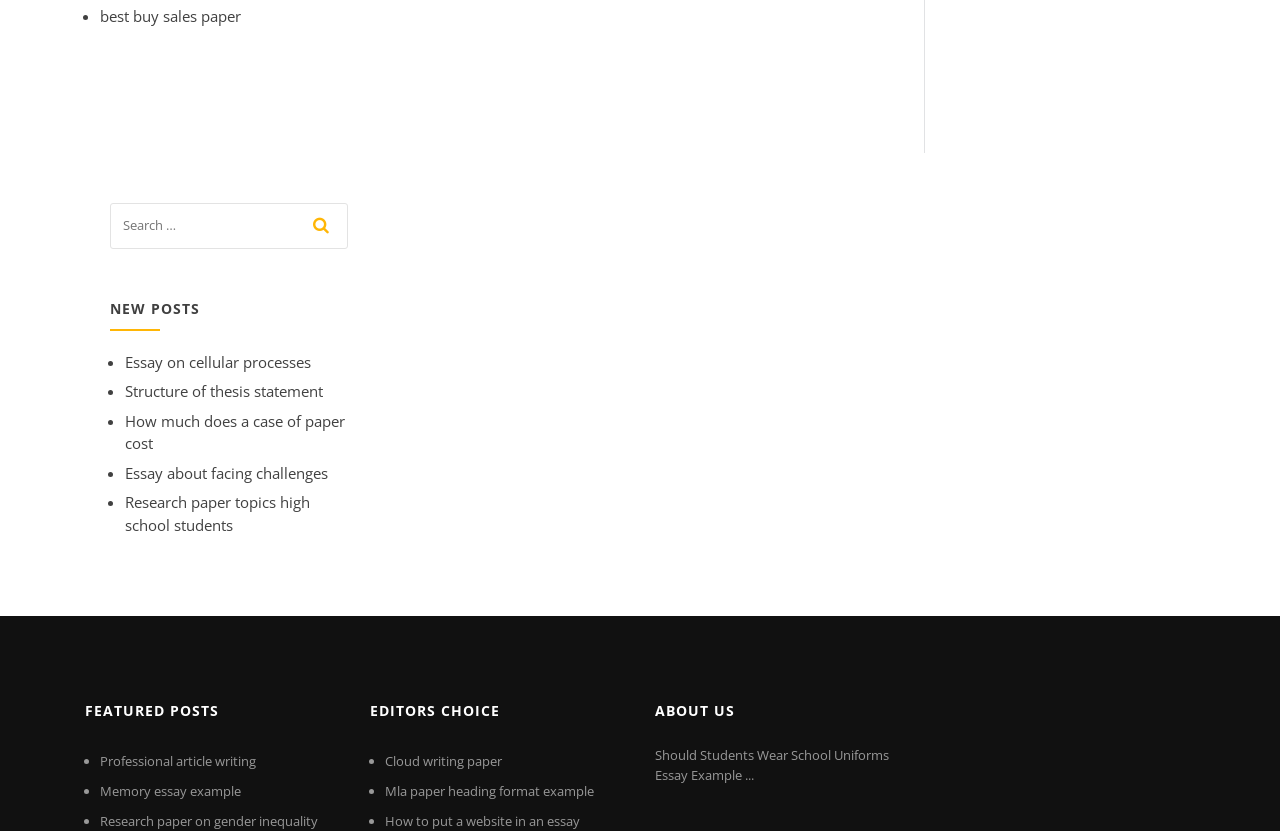Identify the coordinates of the bounding box for the element that must be clicked to accomplish the instruction: "search for something".

[0.086, 0.244, 0.271, 0.311]